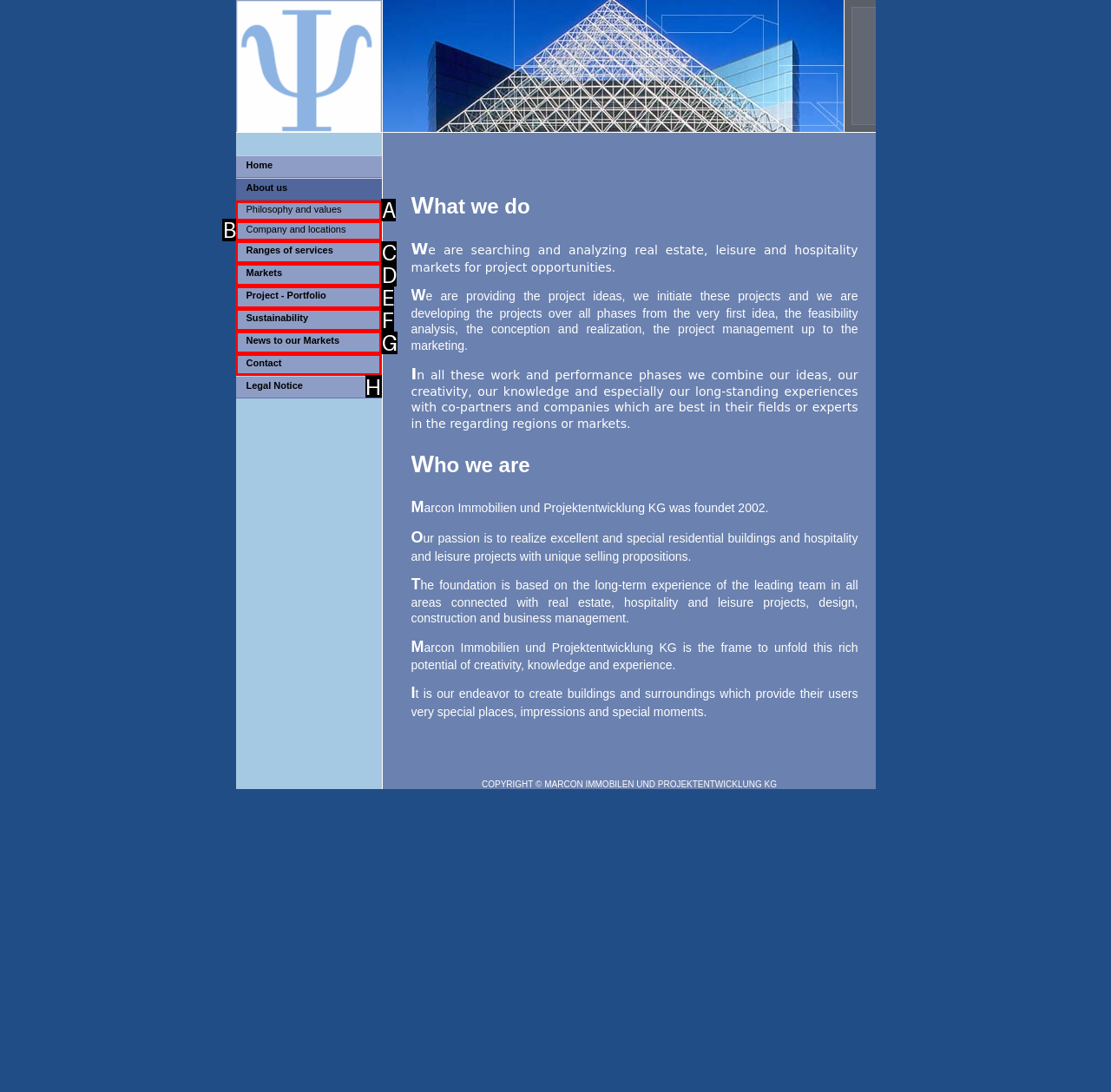Point out which UI element to click to complete this task: Click on the 'Contact' link
Answer with the letter corresponding to the right option from the available choices.

H